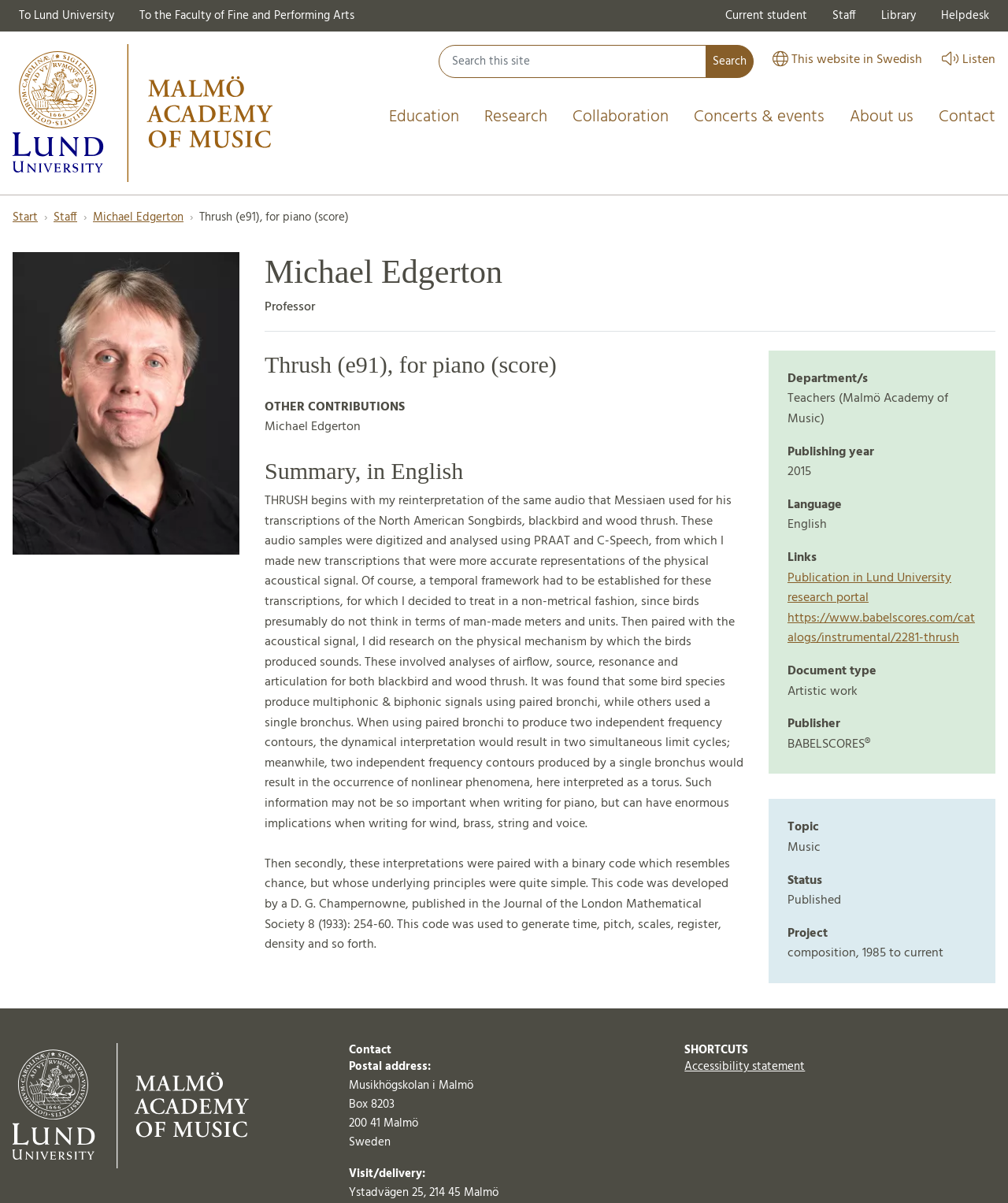Create an in-depth description of the webpage, covering main sections.

The webpage is about a musical composition called "Thrush (e91), for piano (score)" by Michael Edgerton, a professor at the Malmö Academy of Music. At the top of the page, there is a navigation menu with links to various sections of the website, including the faculty, library, and helpdesk. Below this menu, there is a search bar and a link to switch the website to Swedish.

The main content of the page is divided into two sections. On the left side, there is a navigation menu with links to different parts of the website, including education, research, and concerts. Below this menu, there is a breadcrumb trail showing the current location within the website.

On the right side, there is a section dedicated to the composition "Thrush (e91), for piano (score)". This section includes an image of the composer, a heading with the title of the composition, and a summary of the work in English. The summary explains that the composition is based on the reinterpretation of audio samples of North American songbirds and involves research on the physical mechanism of bird sounds.

Below the summary, there are several sections with metadata about the composition, including the department and publisher, publishing year, language, and document type. There are also links to related publications and a project description.

At the bottom of the page, there is a section with contact information, including the postal address and visit/delivery address of the Malmö Academy of Music. There is also a section with shortcuts to other parts of the website, including an accessibility statement.